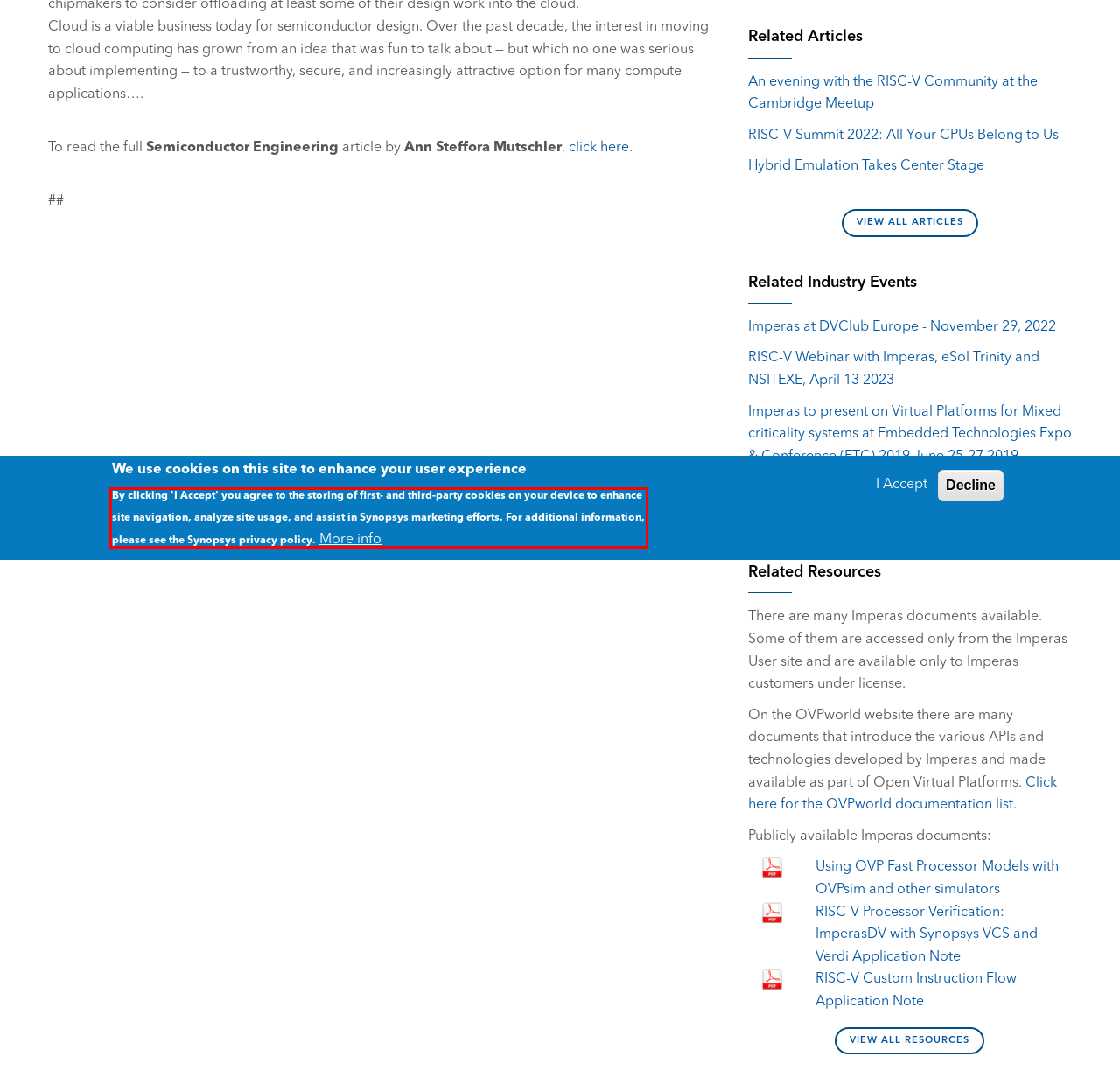Within the screenshot of the webpage, locate the red bounding box and use OCR to identify and provide the text content inside it.

By clicking 'I Accept' you agree to the storing of first- and third-party cookies on your device to enhance site navigation, analyze site usage, and assist in Synopsys marketing efforts. For additional information, please see the Synopsys privacy policy.